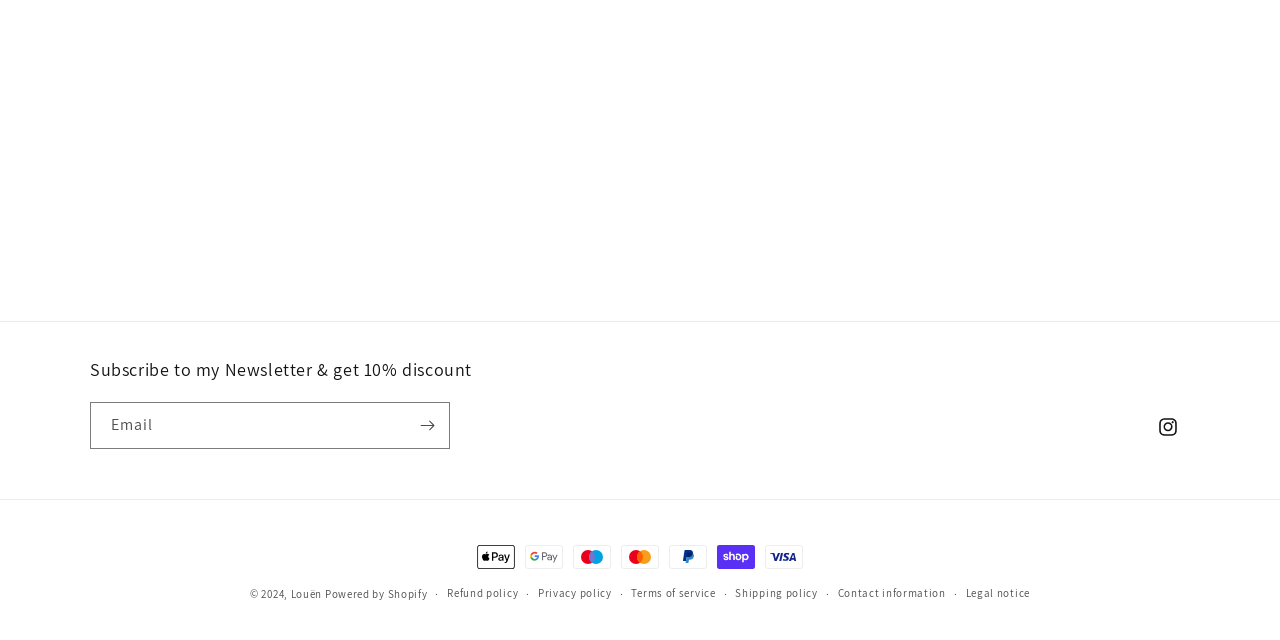Return the bounding box coordinates of the UI element that corresponds to this description: "parent_node: Email name="contact[email]" placeholder="Email"". The coordinates must be given as four float numbers in the range of 0 and 1, [left, top, right, bottom].

[0.071, 0.629, 0.351, 0.699]